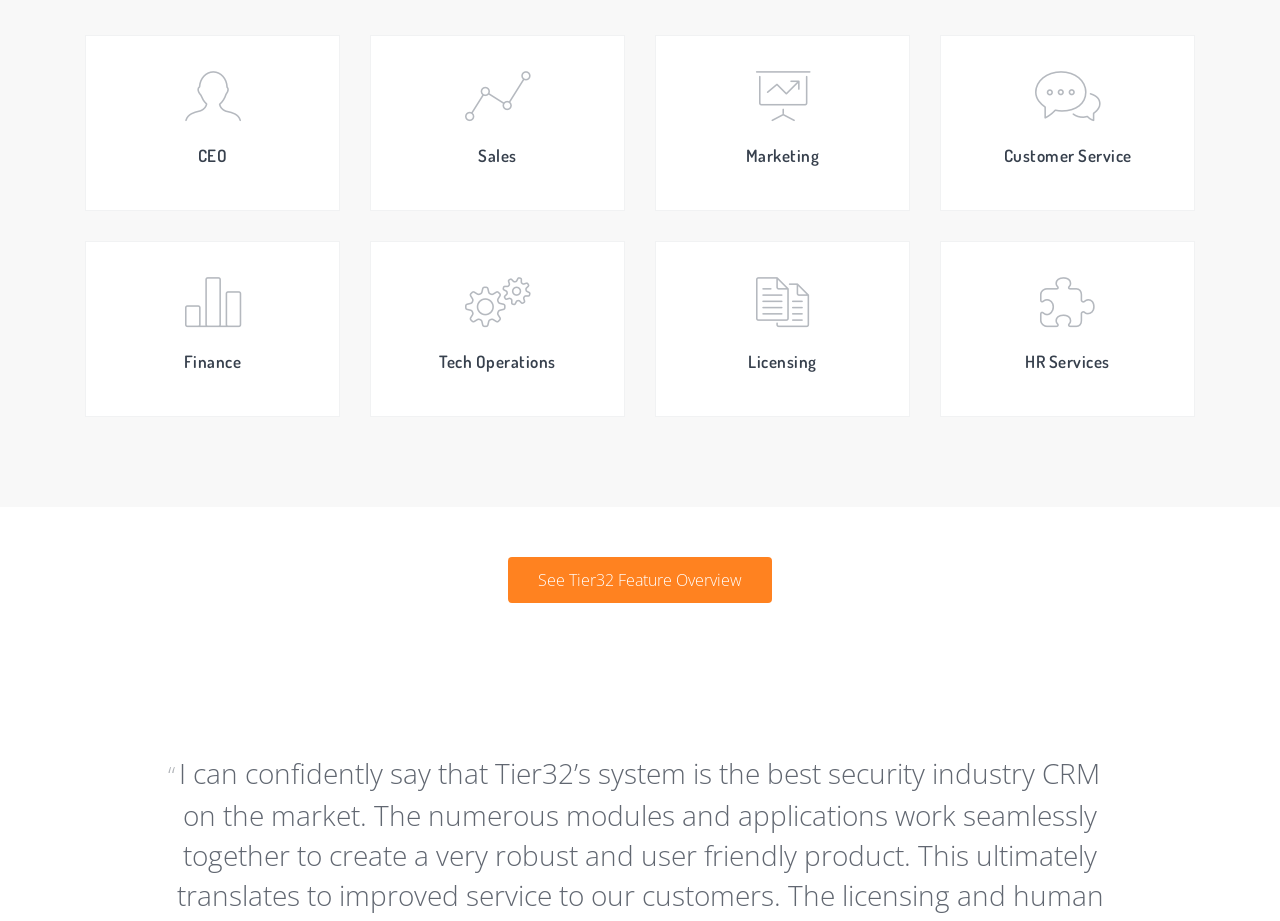Please find the bounding box for the UI component described as follows: "See Tier32 Feature Overview".

[0.397, 0.605, 0.603, 0.655]